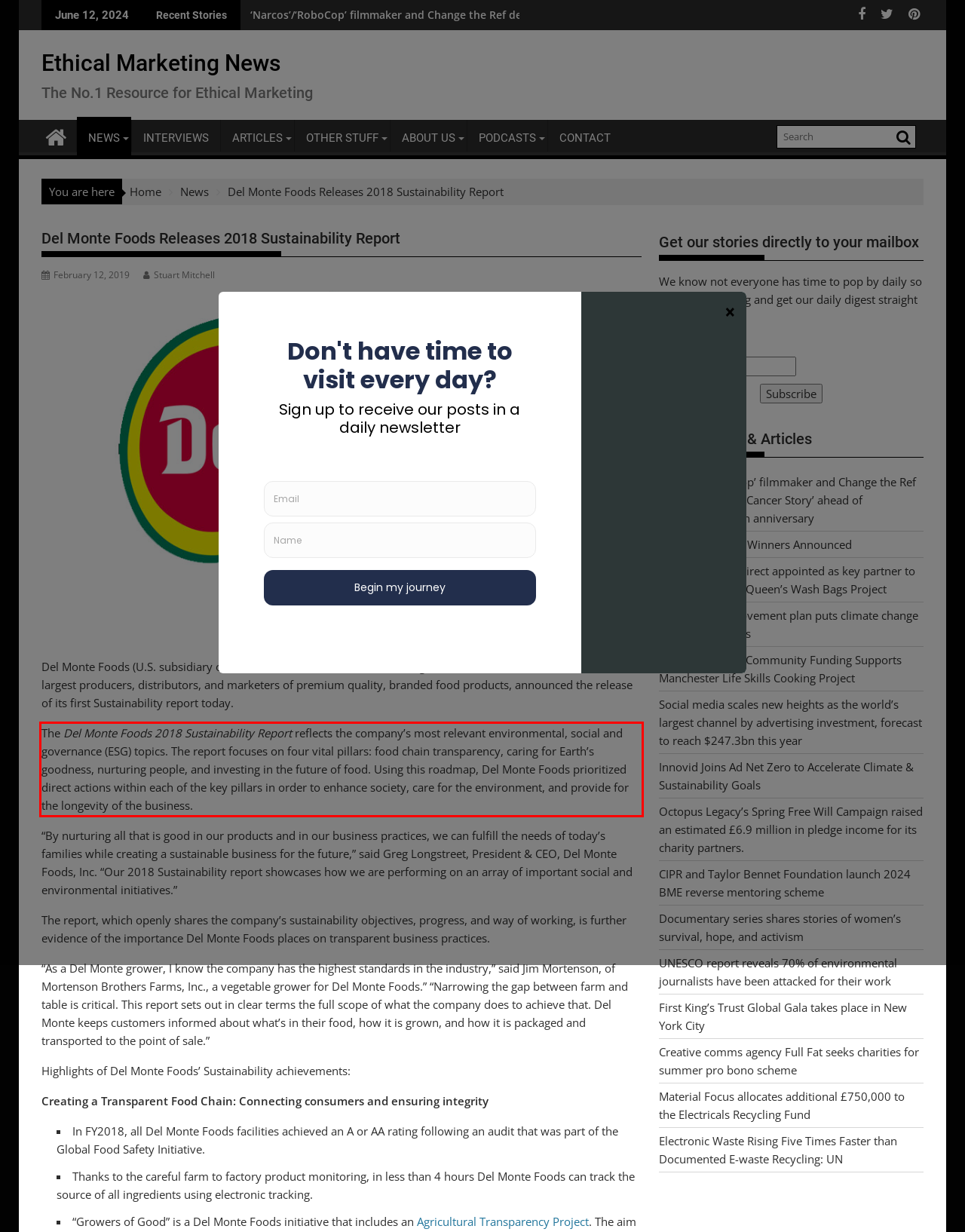Analyze the red bounding box in the provided webpage screenshot and generate the text content contained within.

The Del Monte Foods 2018 Sustainability Report reflects the company’s most relevant environmental, social and governance (ESG) topics. The report focuses on four vital pillars: food chain transparency, caring for Earth’s goodness, nurturing people, and investing in the future of food. Using this roadmap, Del Monte Foods prioritized direct actions within each of the key pillars in order to enhance society, care for the environment, and provide for the longevity of the business.